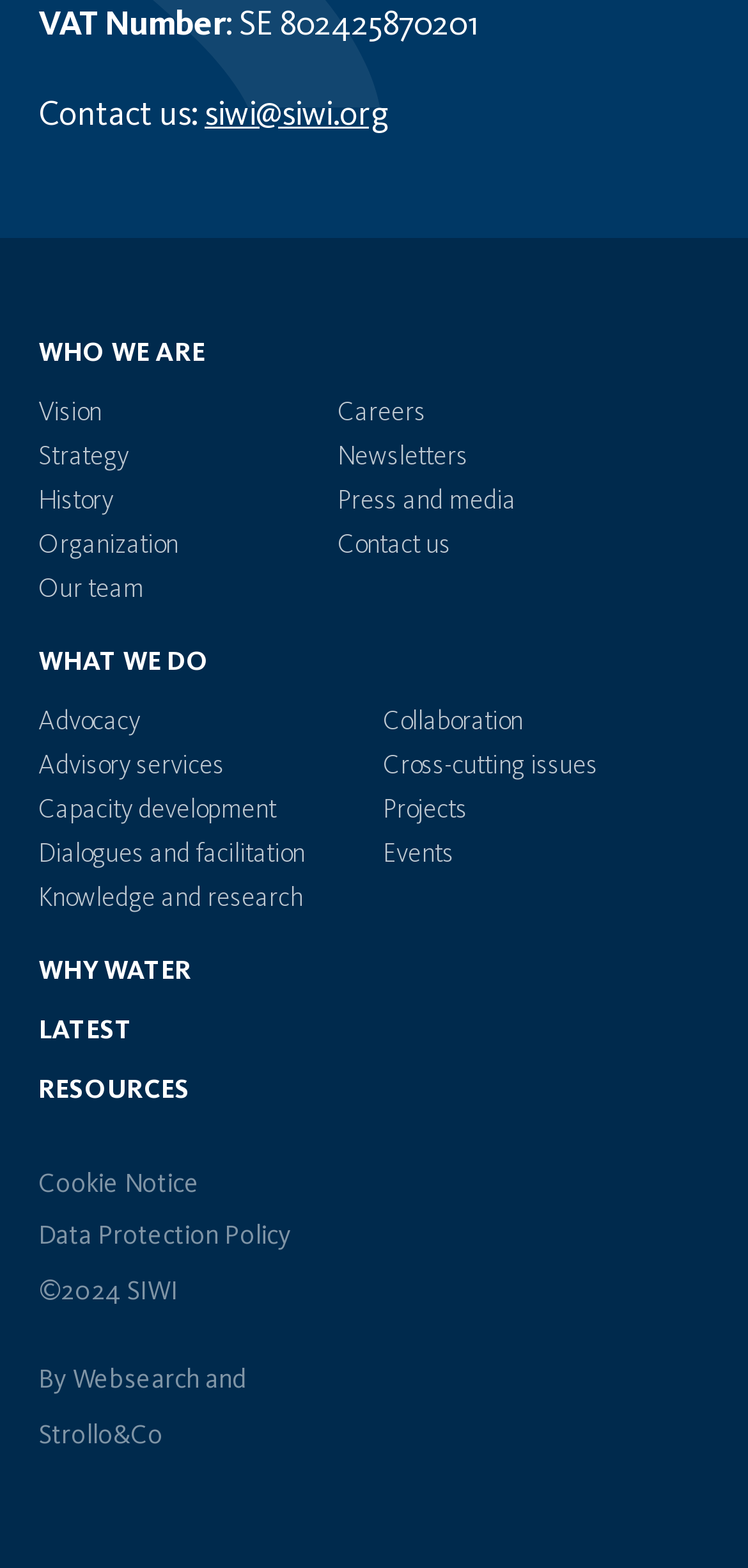Determine the coordinates of the bounding box for the clickable area needed to execute this instruction: "Visit the website's resources page".

[0.051, 0.682, 0.254, 0.72]